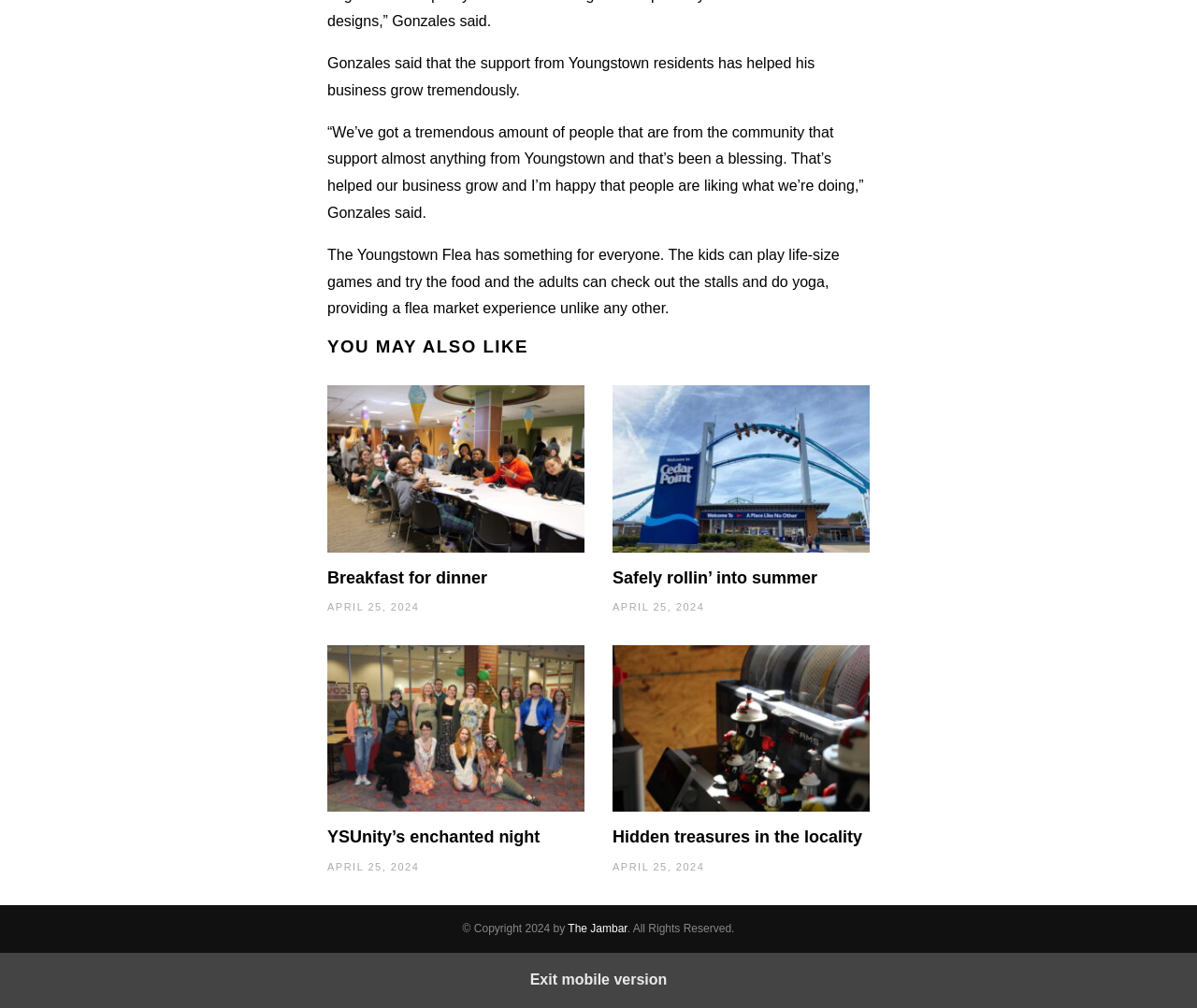Identify the bounding box for the UI element described as: "Hidden treasures in the locality". Ensure the coordinates are four float numbers between 0 and 1, formatted as [left, top, right, bottom].

[0.512, 0.821, 0.72, 0.84]